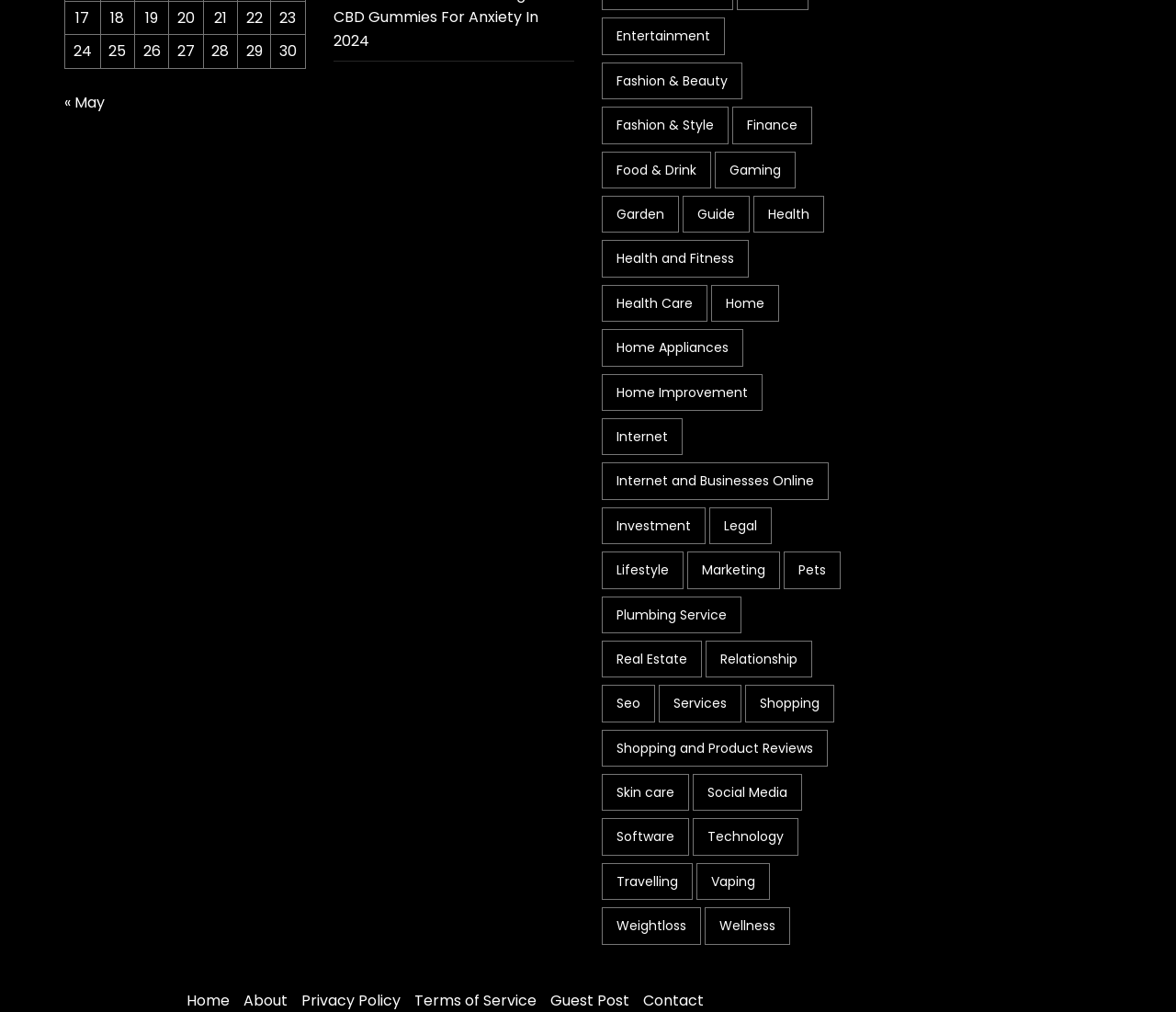Identify the bounding box coordinates of the section that should be clicked to achieve the task described: "Go to the 'Home' page".

[0.159, 0.978, 0.195, 0.999]